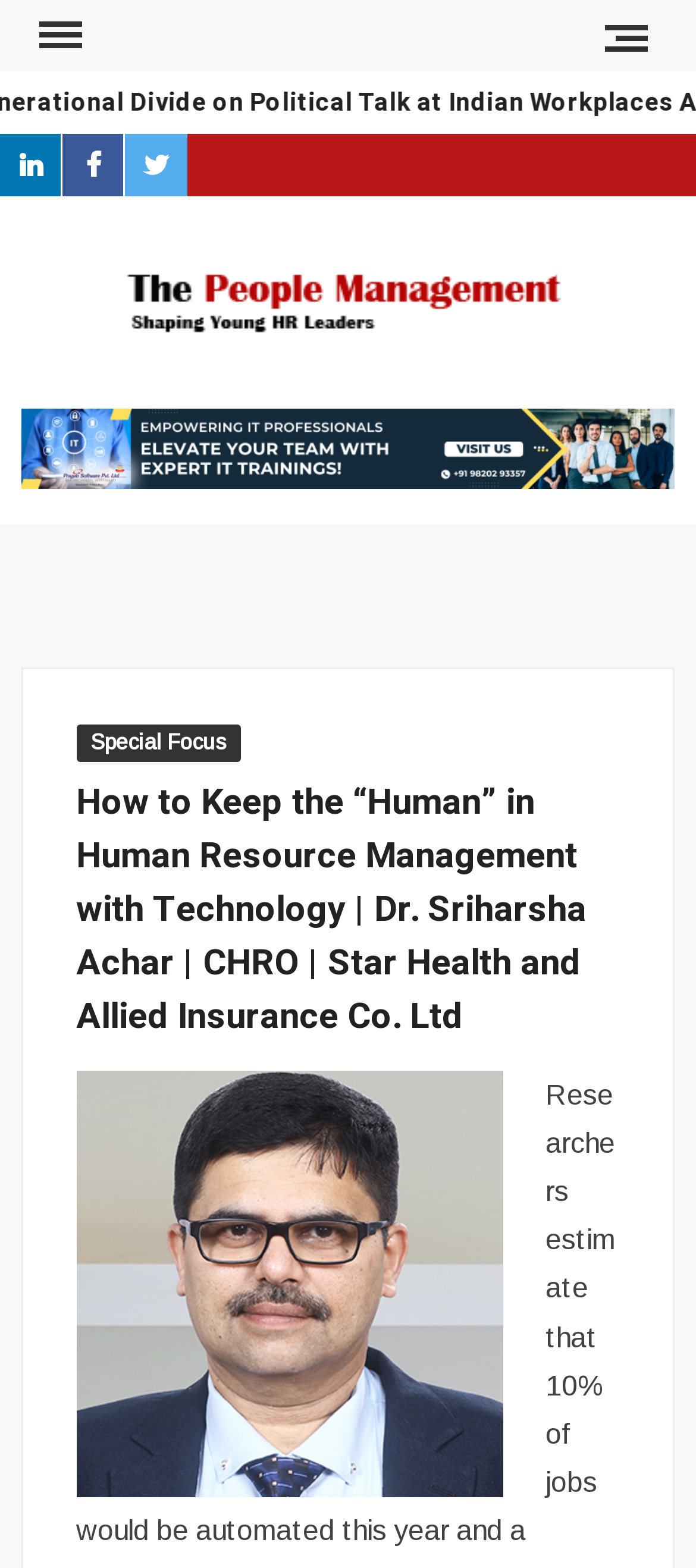Identify the bounding box coordinates for the region to click in order to carry out this instruction: "Open the Pragati Software website". Provide the coordinates using four float numbers between 0 and 1, formatted as [left, top, right, bottom].

[0.03, 0.275, 0.97, 0.295]